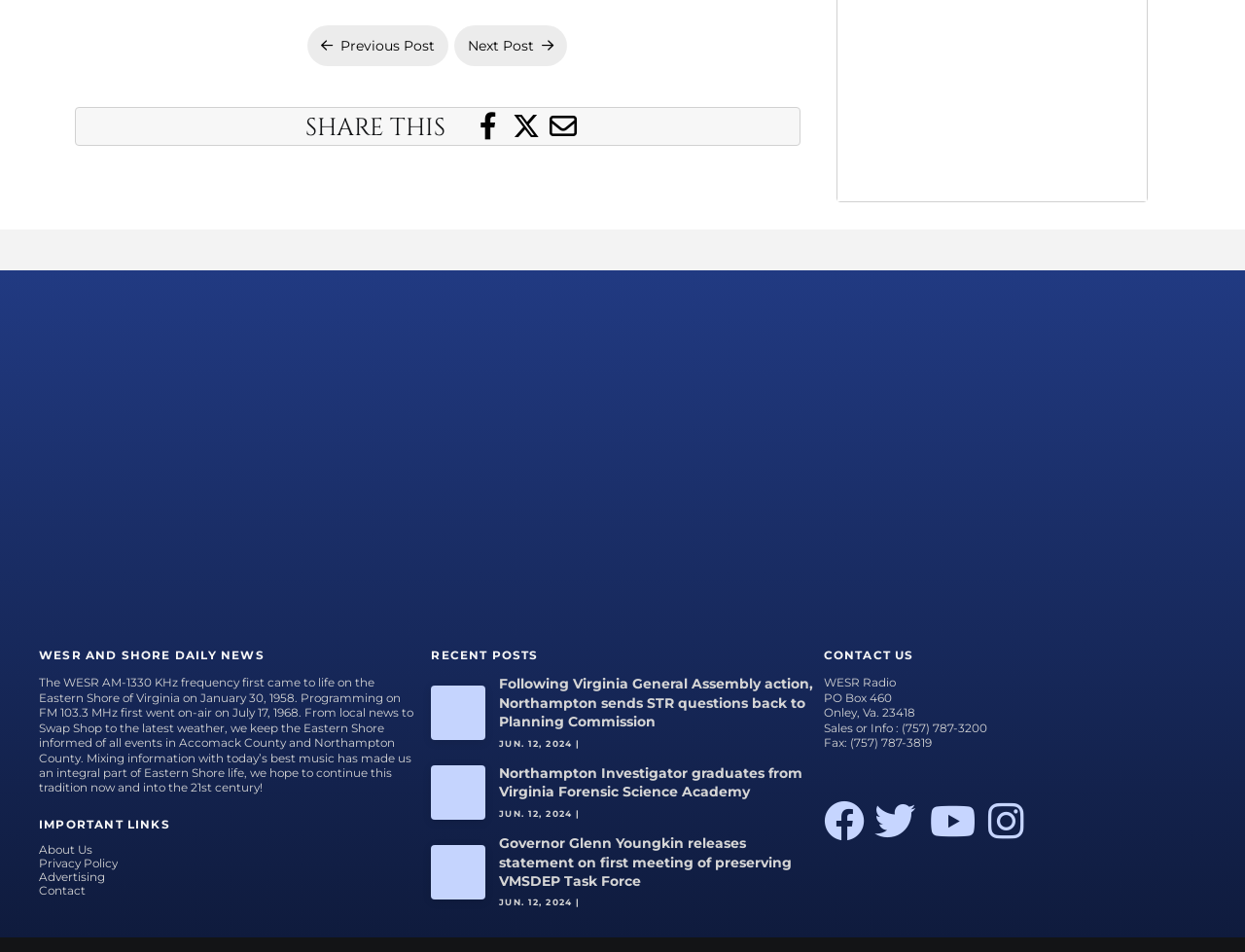Please provide a comprehensive answer to the question based on the screenshot: What is the name of the radio station?

The name of the radio station can be found in the logo image at the top of the webpage, which says 'SHORE DAILY NEWS LOGO' and 'WESR 103.3 FM LOGO'. This indicates that the radio station is WESR.